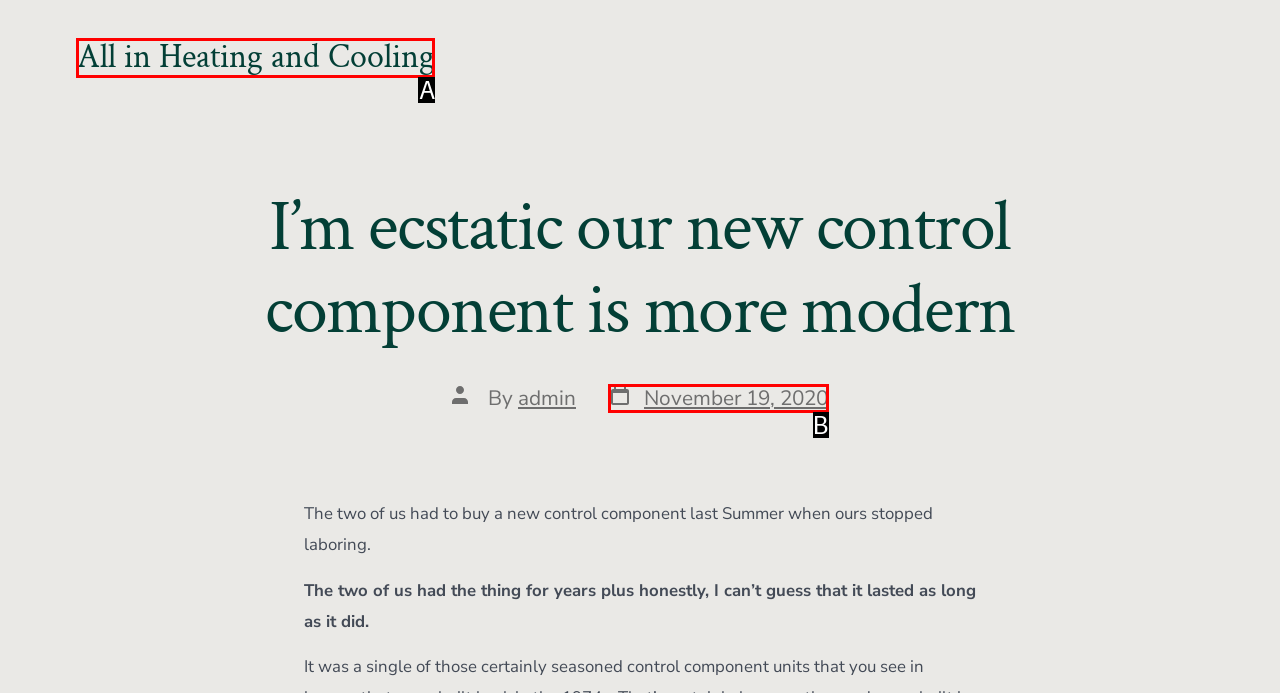Select the option that aligns with the description: All in Heating and Cooling
Respond with the letter of the correct choice from the given options.

A